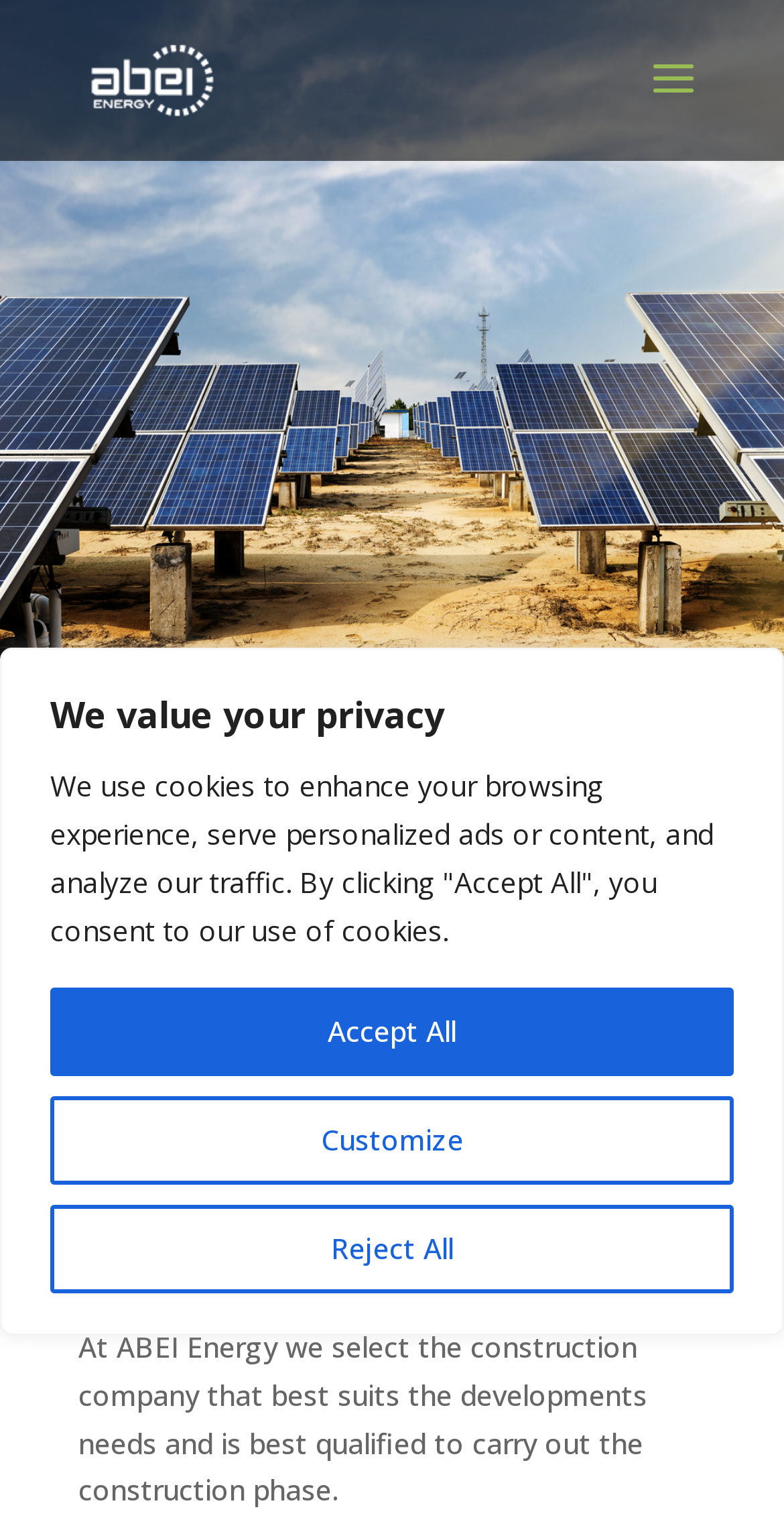What is the purpose of the company?
Please look at the screenshot and answer in one word or a short phrase.

materialise project